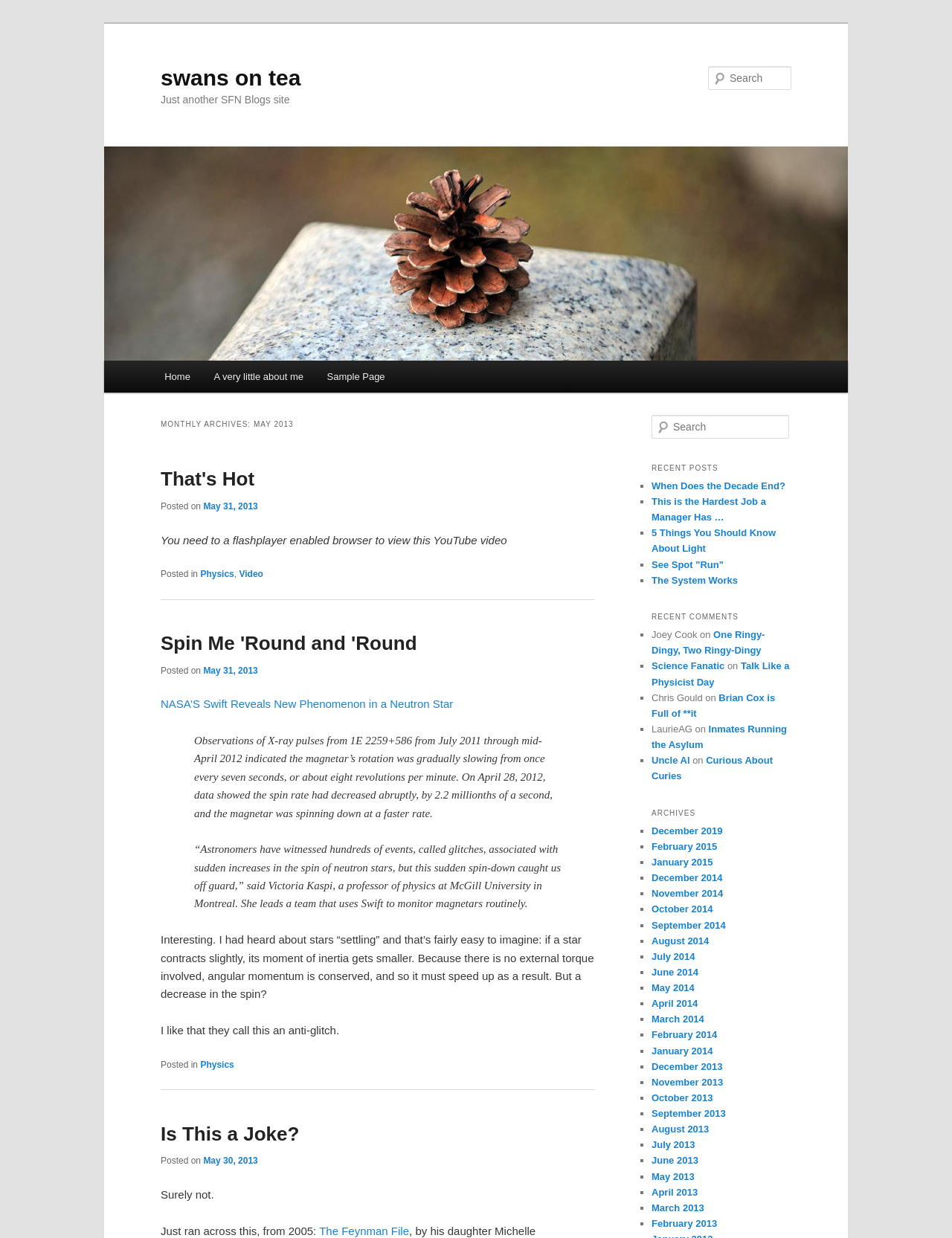What is the name of this blog?
Please provide a detailed and thorough answer to the question.

The name of this blog can be found in the heading element at the top of the page, which says 'swans on tea'. This is also the title of the webpage.